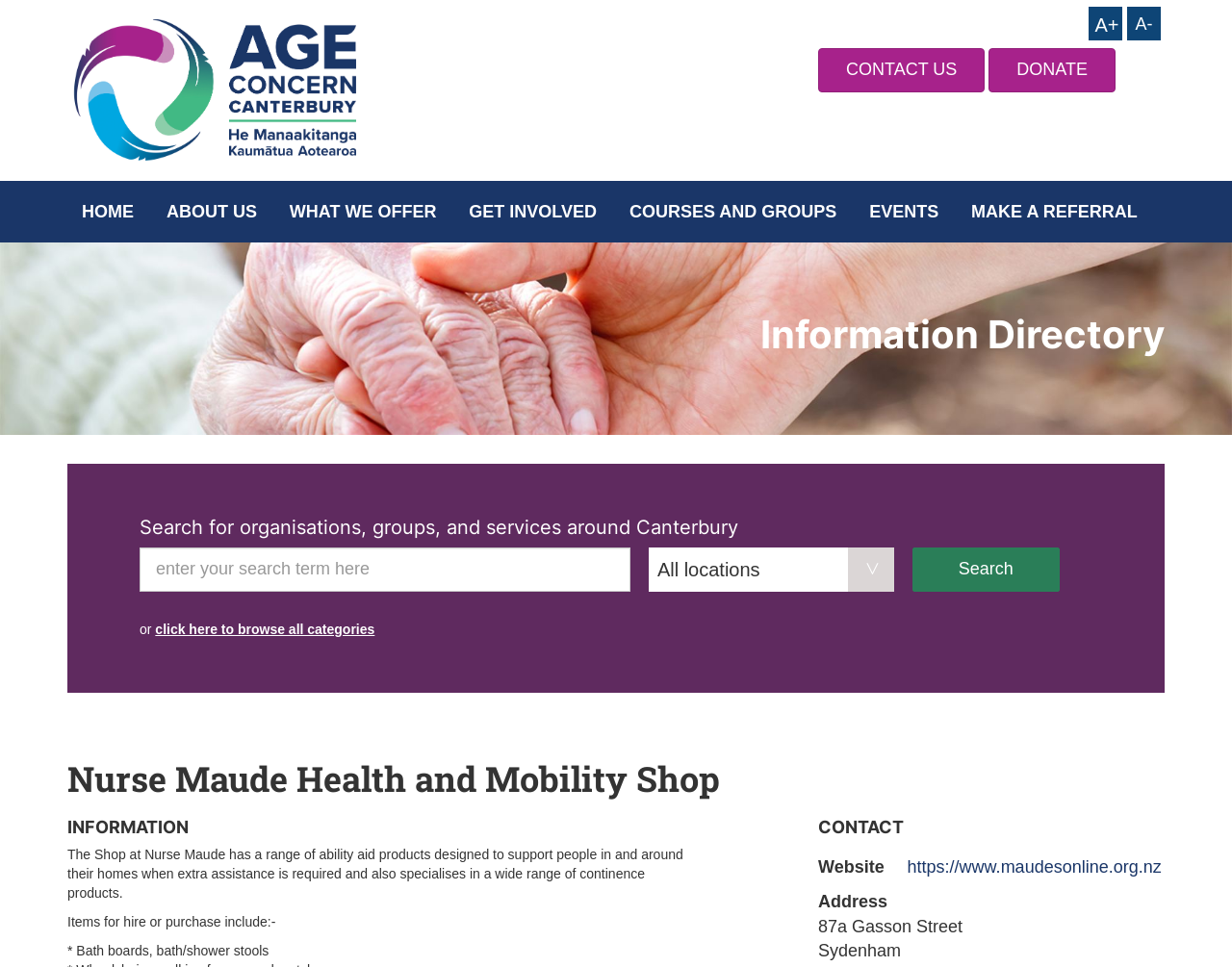How many links are there in the top navigation menu?
Please provide an in-depth and detailed response to the question.

The top navigation menu contains links to 'HOME', 'ABOUT US', 'WHAT WE OFFER', 'GET INVOLVED', 'COURSES AND GROUPS', 'EVENTS', and 'MAKE A REFERRAL', which totals 7 links.